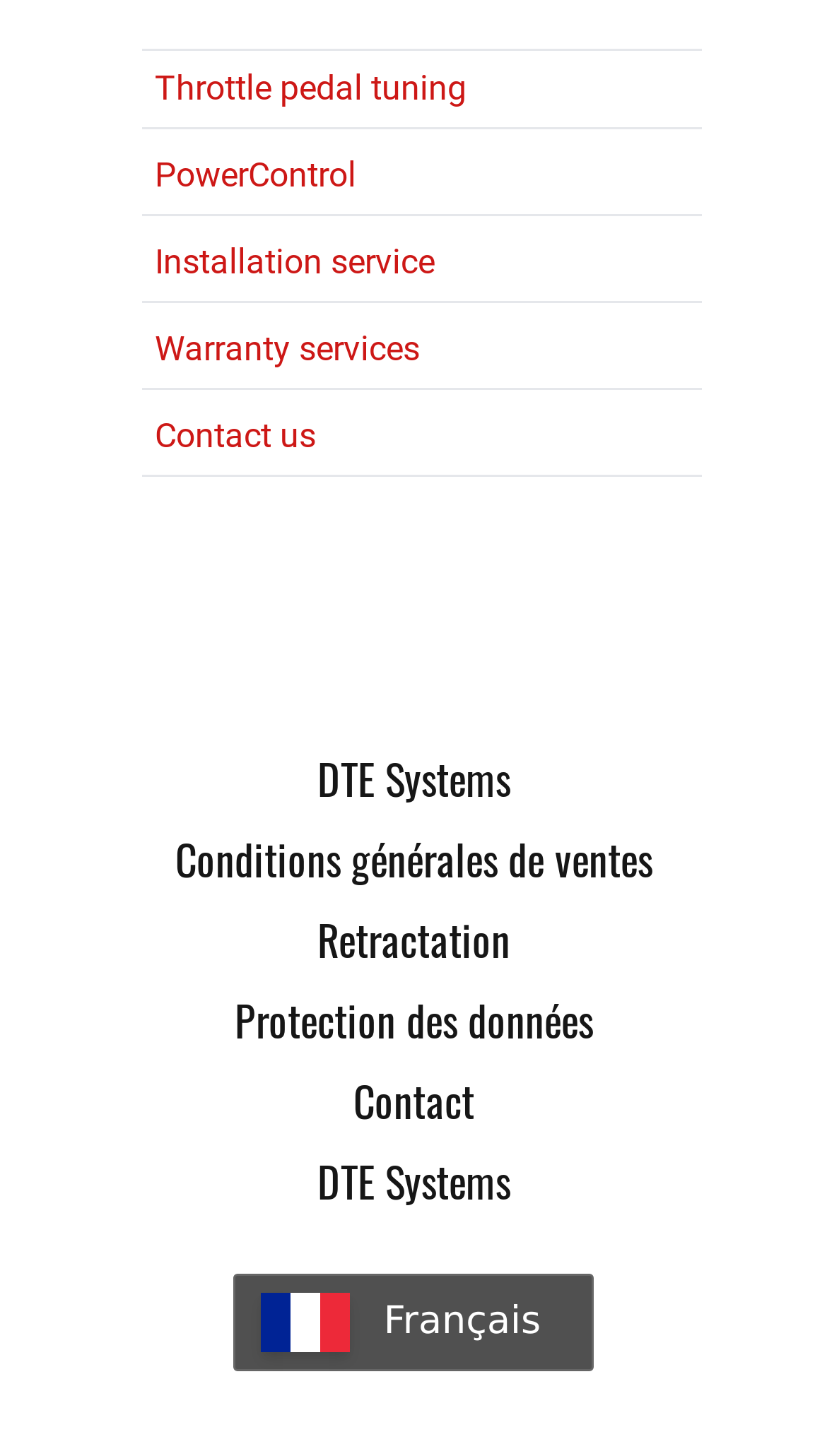Kindly respond to the following question with a single word or a brief phrase: 
What type of company is DTE Systems?

Tuning and control systems